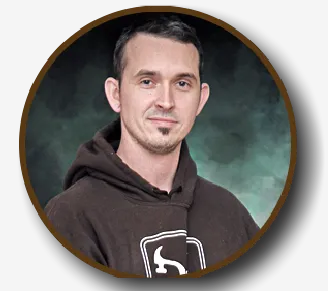What is Brian Agnew committed to?
Provide a short answer using one word or a brief phrase based on the image.

Trustworthiness and quality workmanship